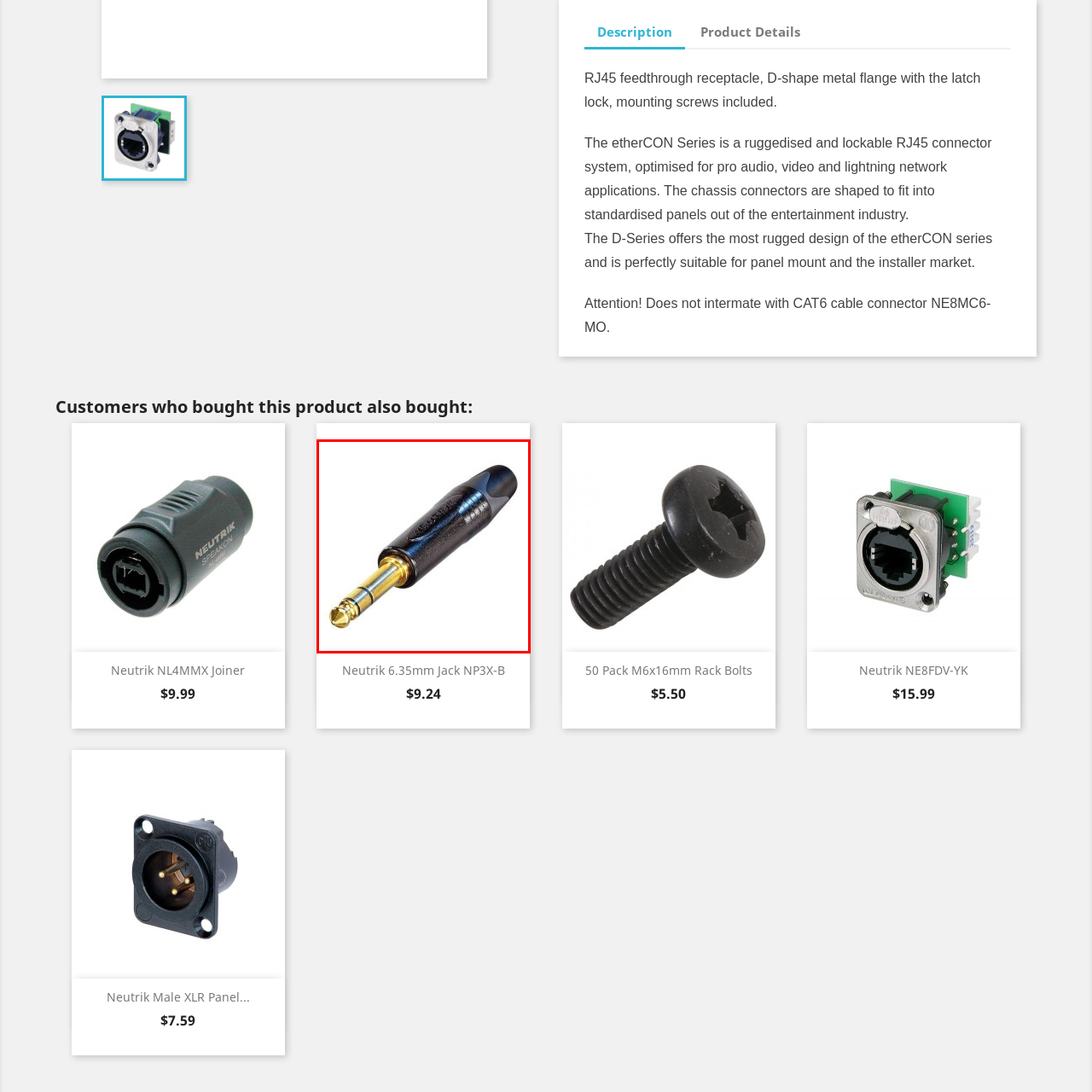Focus on the image surrounded by the red bounding box, please answer the following question using a single word or phrase: What is the purpose of the secure locking mechanism?

seamless connectivity